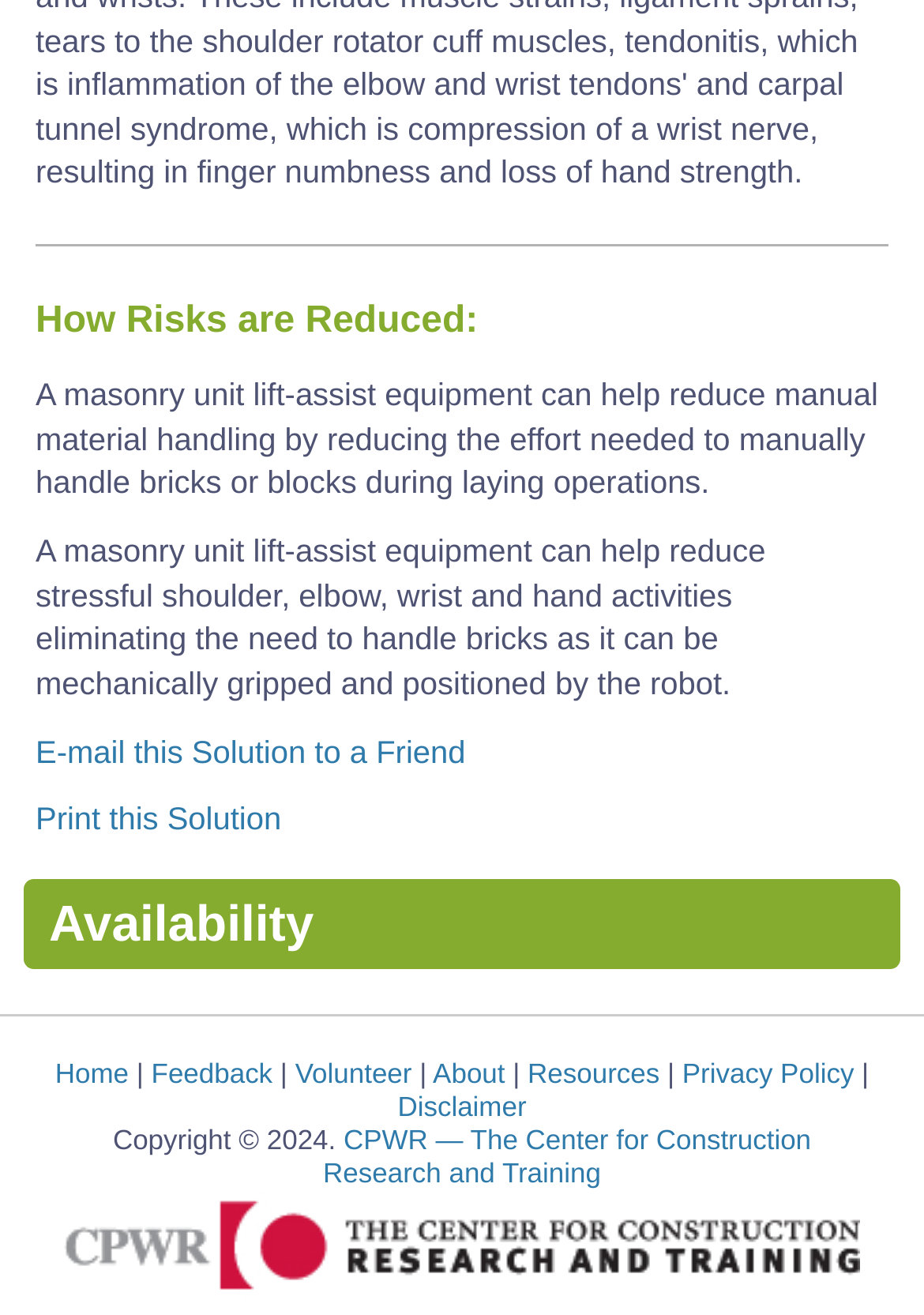Can you show the bounding box coordinates of the region to click on to complete the task described in the instruction: "Click the 'E-mail this Solution to a Friend' link"?

[0.038, 0.558, 0.504, 0.585]